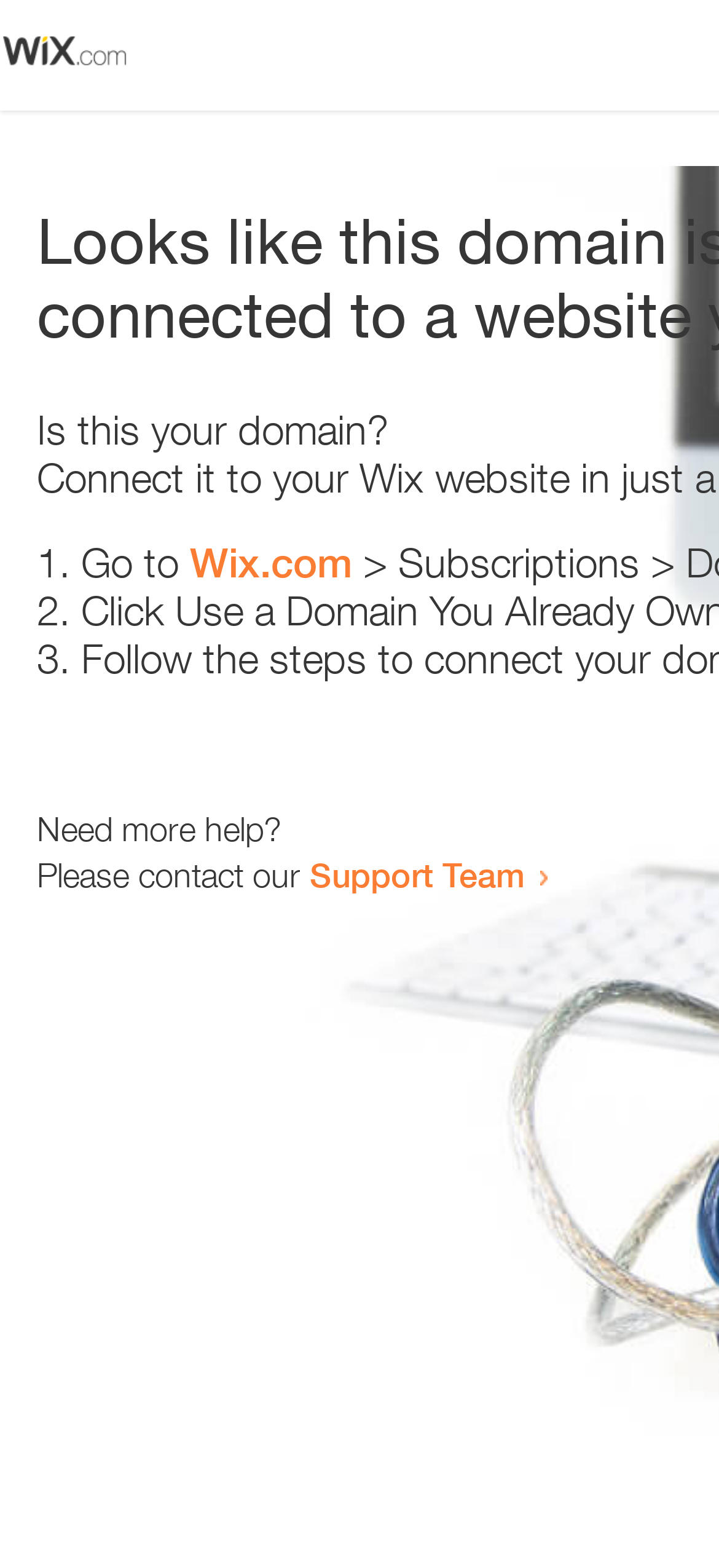Using the provided element description, identify the bounding box coordinates as (top-left x, top-left y, bottom-right x, bottom-right y). Ensure all values are between 0 and 1. Description: Support Team

[0.431, 0.545, 0.731, 0.571]